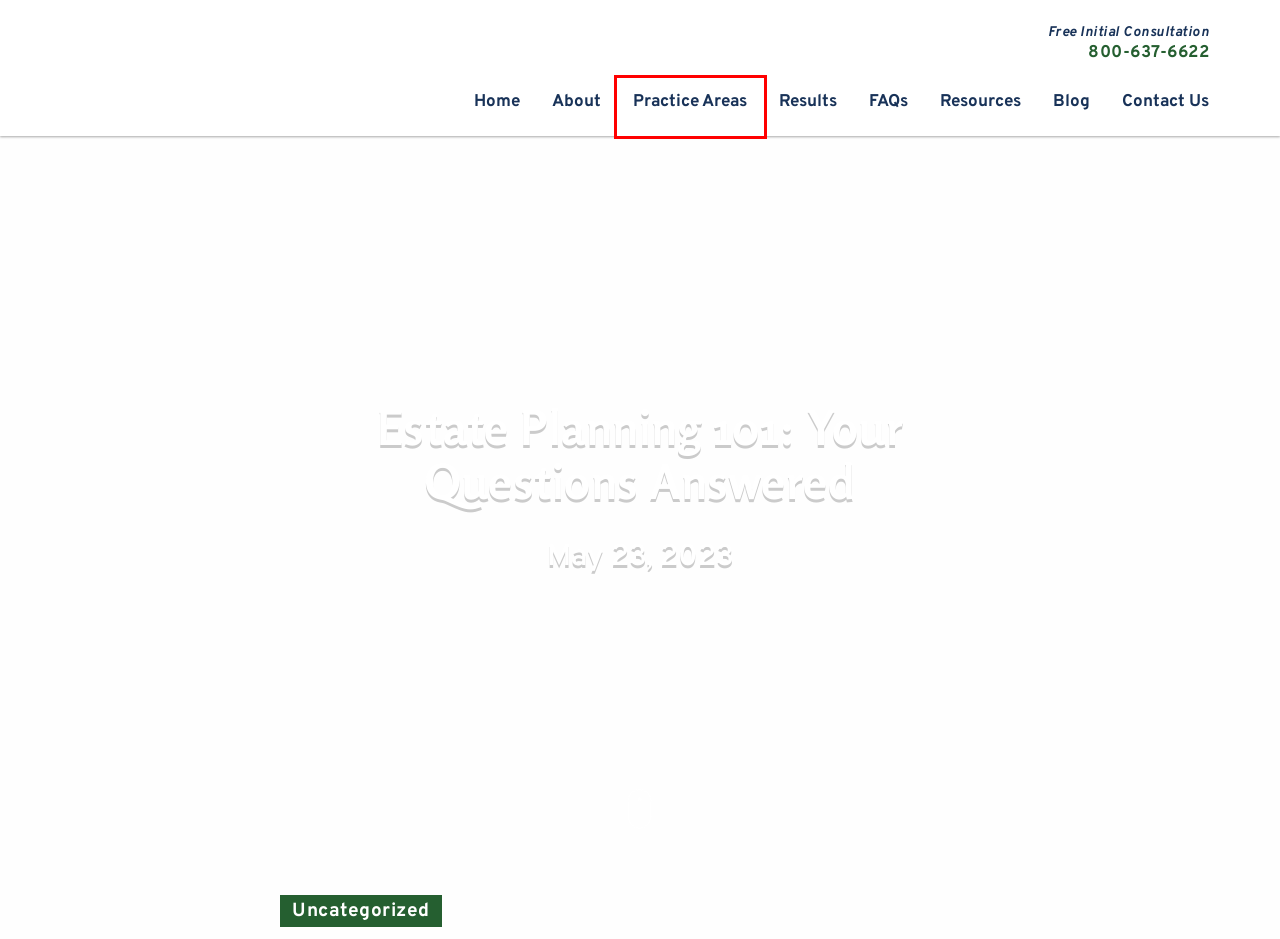You have a screenshot of a webpage with a red bounding box highlighting a UI element. Your task is to select the best webpage description that corresponds to the new webpage after clicking the element. Here are the descriptions:
A. Results - Andersen & Linthorst
B. Blog - Andersen & Linthorst
C. Resources - Andersen & Linthorst
D. Practice Areas - Andersen & Linthorst
E. Uncategorized Archives - Andersen & Linthorst
F. Contact Us - Andersen & Linthorst
G. FAQs - Andersen & Linthorst
H. Injury Attorneys Oregon - Andersen & Linthorst

D